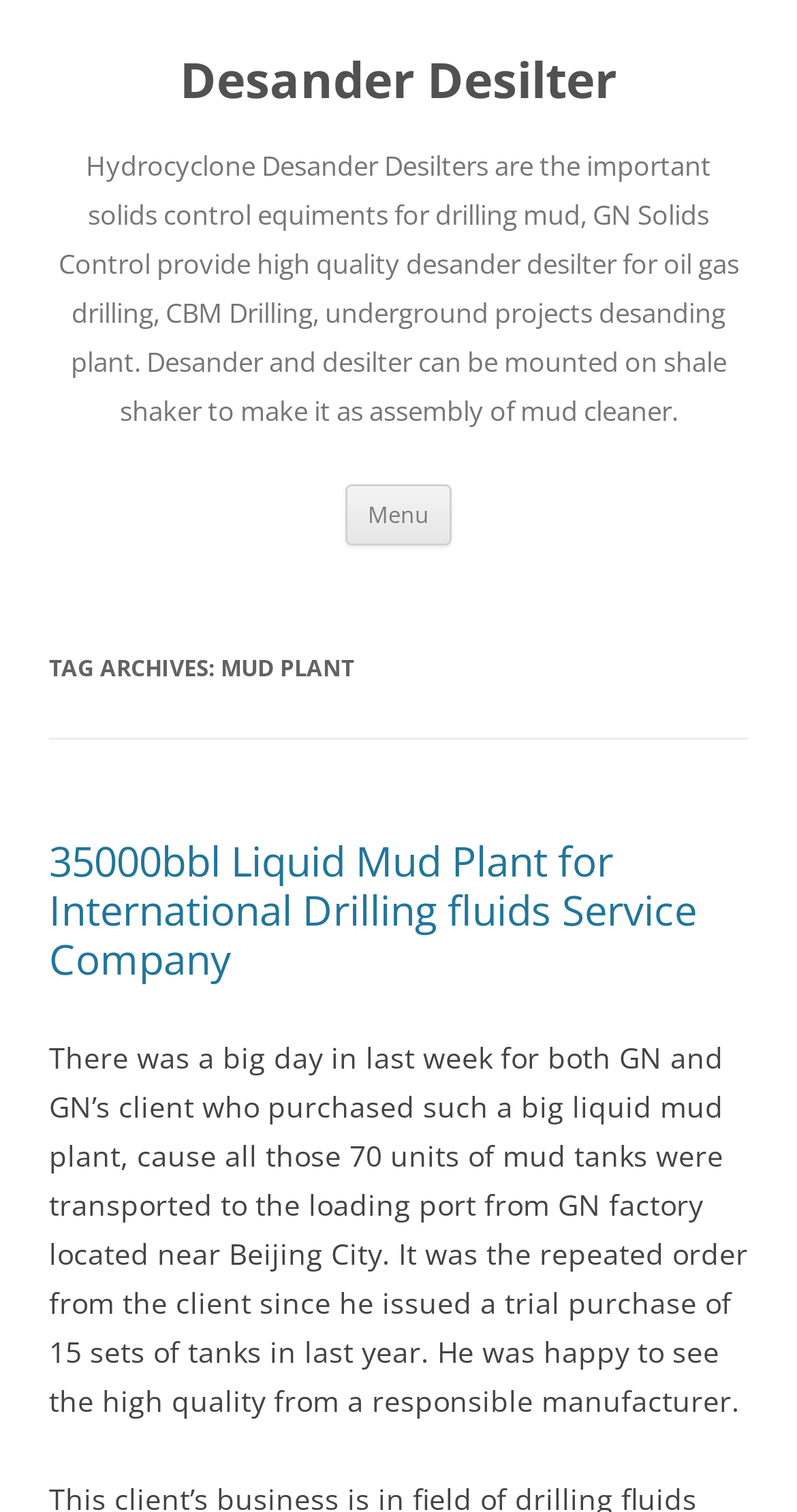Identify the bounding box coordinates for the UI element described by the following text: "Menu". Provide the coordinates as four float numbers between 0 and 1, in the format [left, top, right, bottom].

[0.433, 0.32, 0.567, 0.36]